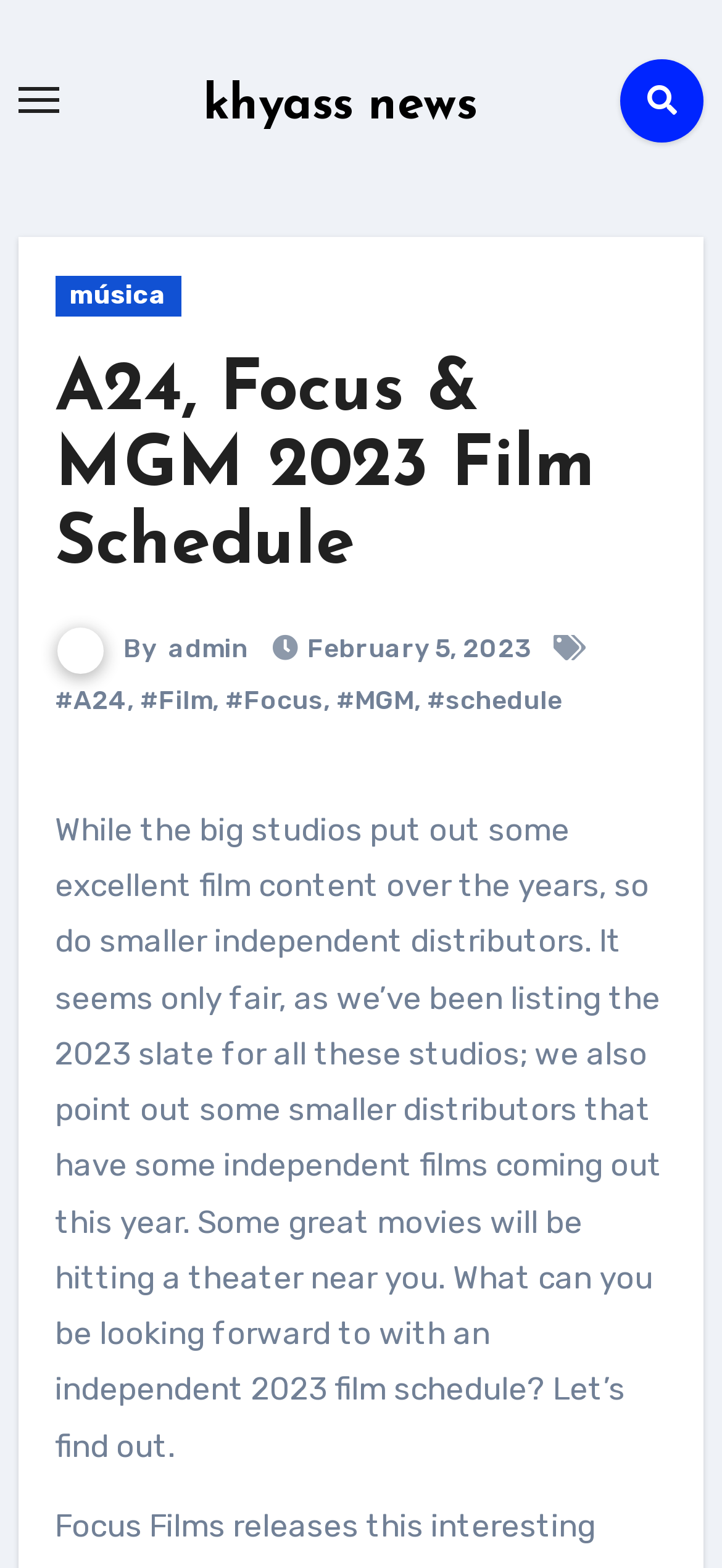Please identify the bounding box coordinates of the element I should click to complete this instruction: 'Toggle navigation'. The coordinates should be given as four float numbers between 0 and 1, like this: [left, top, right, bottom].

[0.025, 0.055, 0.081, 0.072]